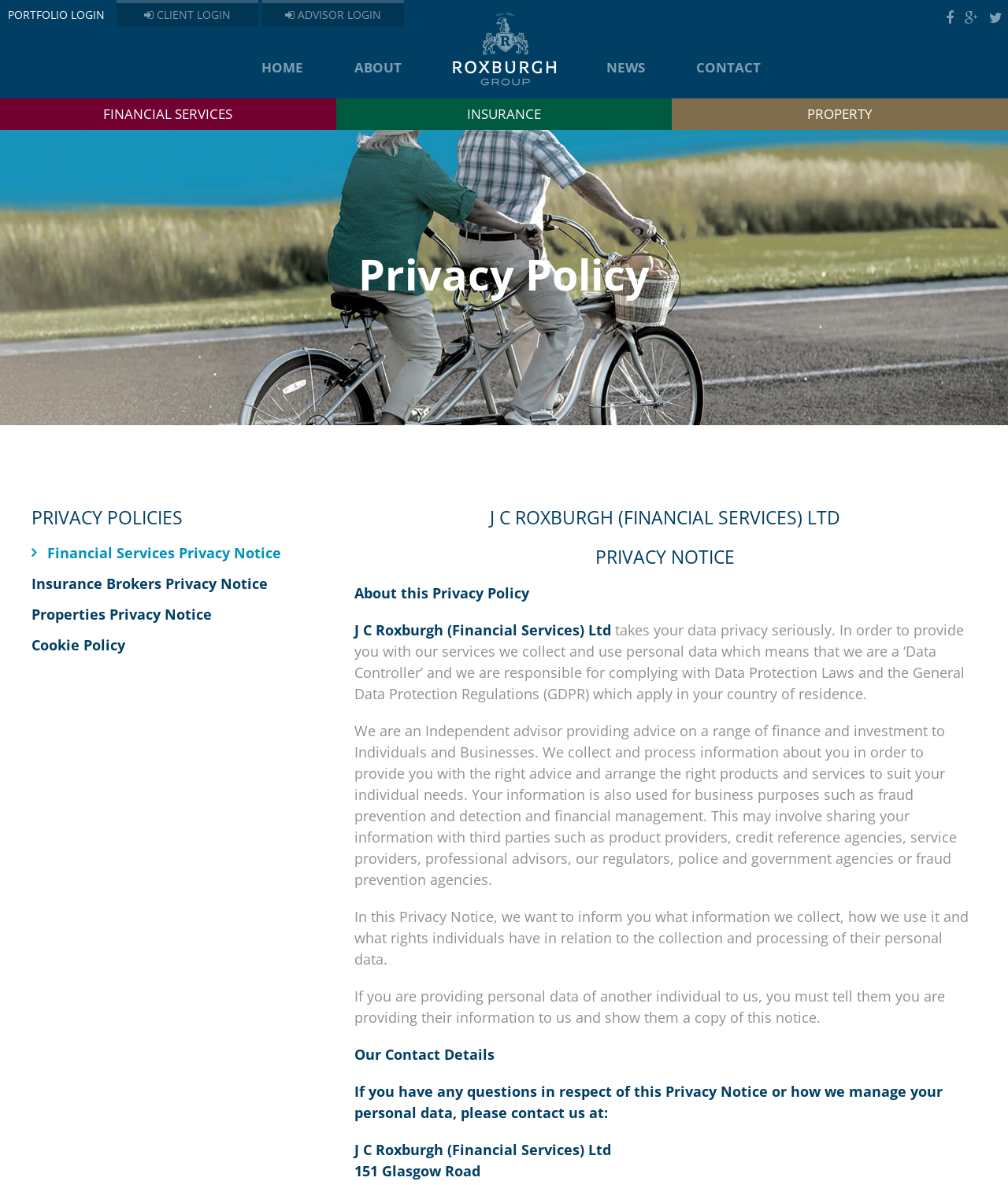Refer to the image and provide an in-depth answer to the question: 
What is the topic of the privacy notice?

I found the answer by looking at the StaticText elements, specifically the one with the text 'Privacy Policy' at coordinates [0.355, 0.206, 0.645, 0.255]. This text is a heading and indicates that the topic of the page is the privacy policy.